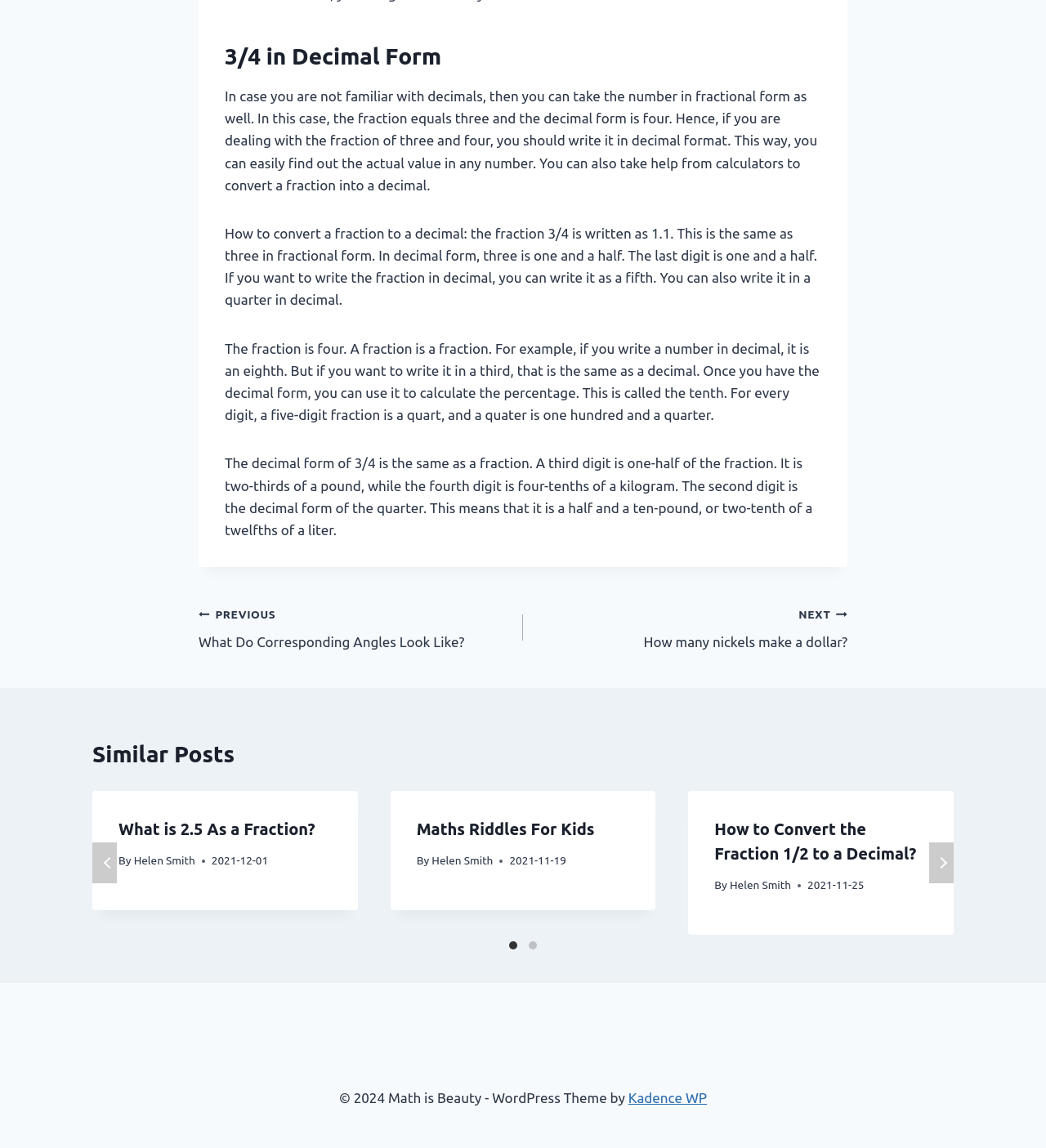Identify the bounding box coordinates of the area you need to click to perform the following instruction: "Click on the 'Carousel Page 2' button".

[0.5, 0.815, 0.519, 0.832]